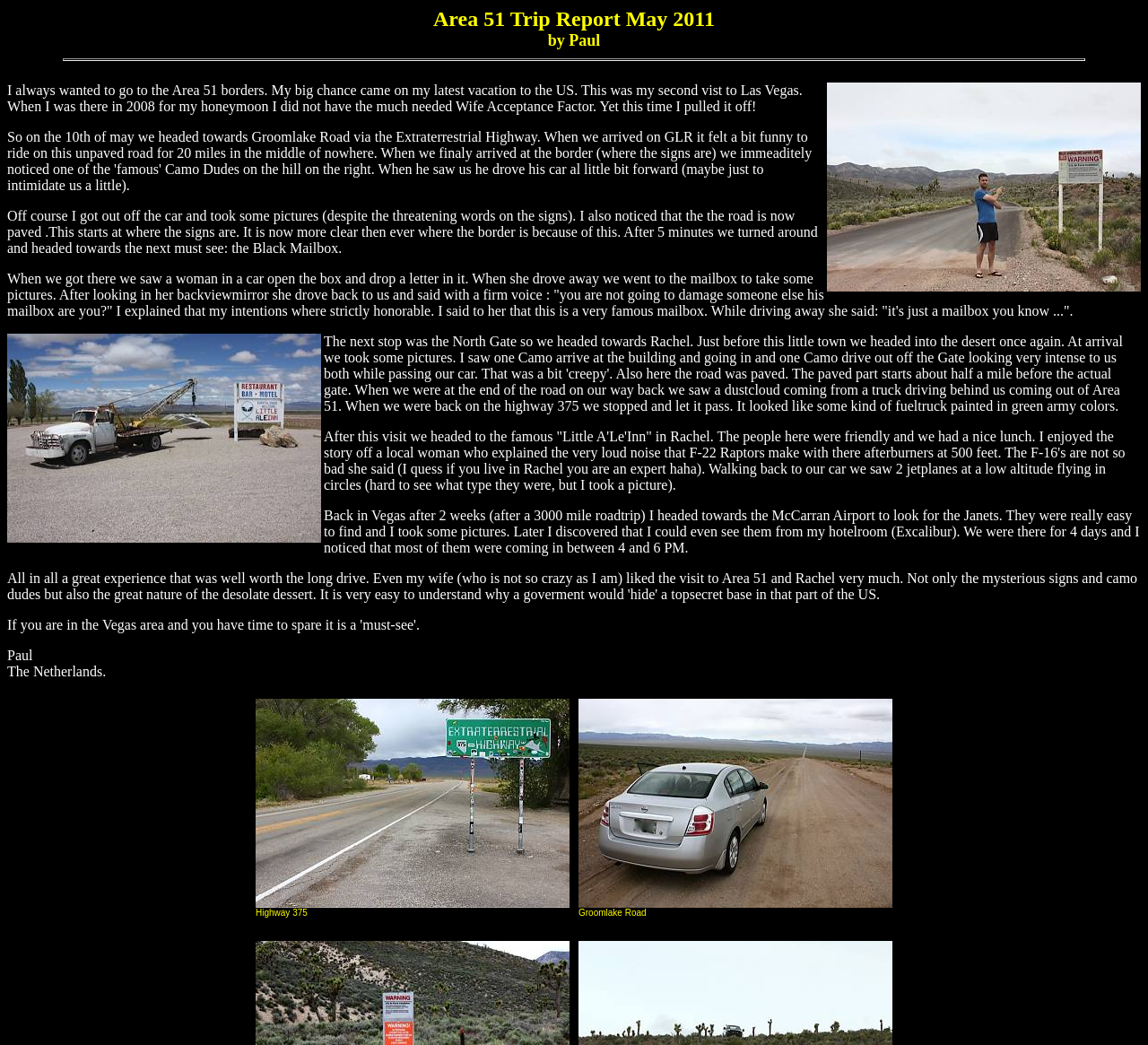Respond to the question with just a single word or phrase: 
What is the name of the famous mailbox?

Black Mailbox